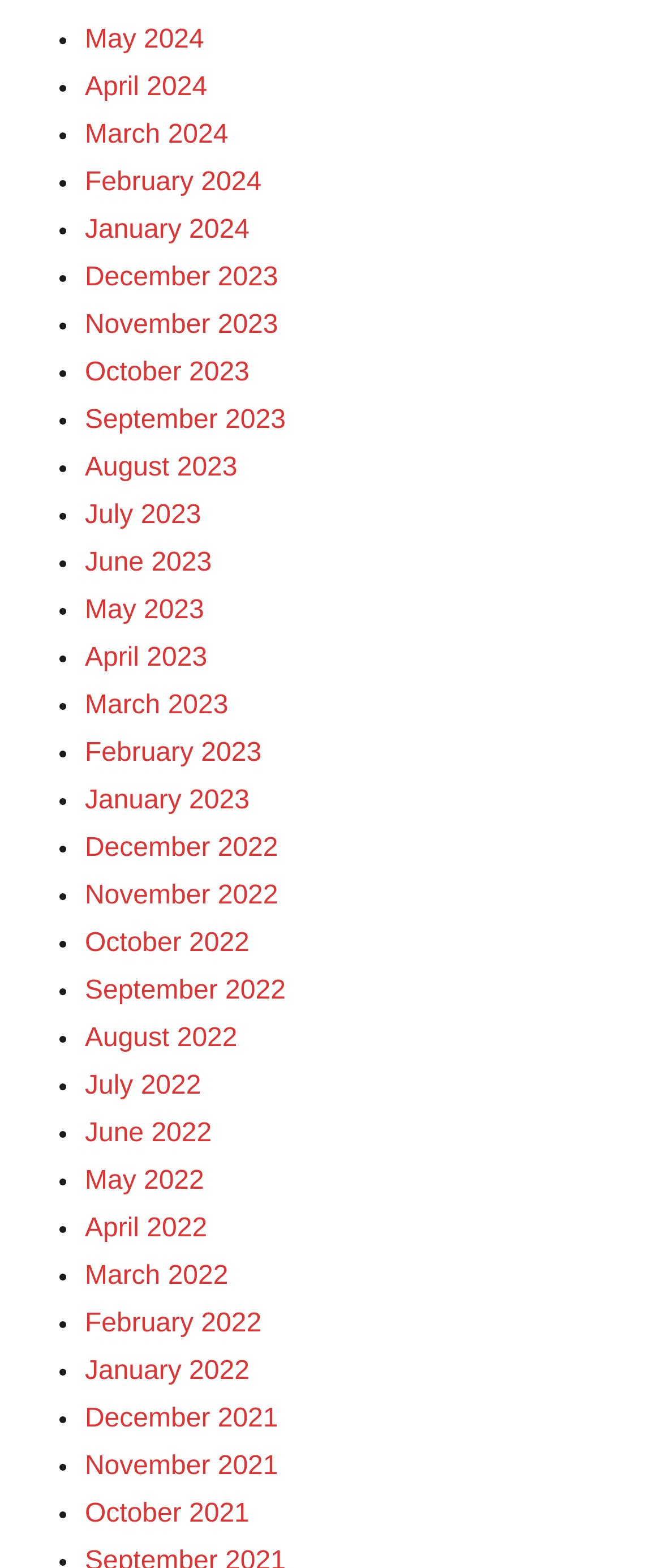Please identify the bounding box coordinates of the element on the webpage that should be clicked to follow this instruction: "View January 2023". The bounding box coordinates should be given as four float numbers between 0 and 1, formatted as [left, top, right, bottom].

[0.128, 0.501, 0.377, 0.519]